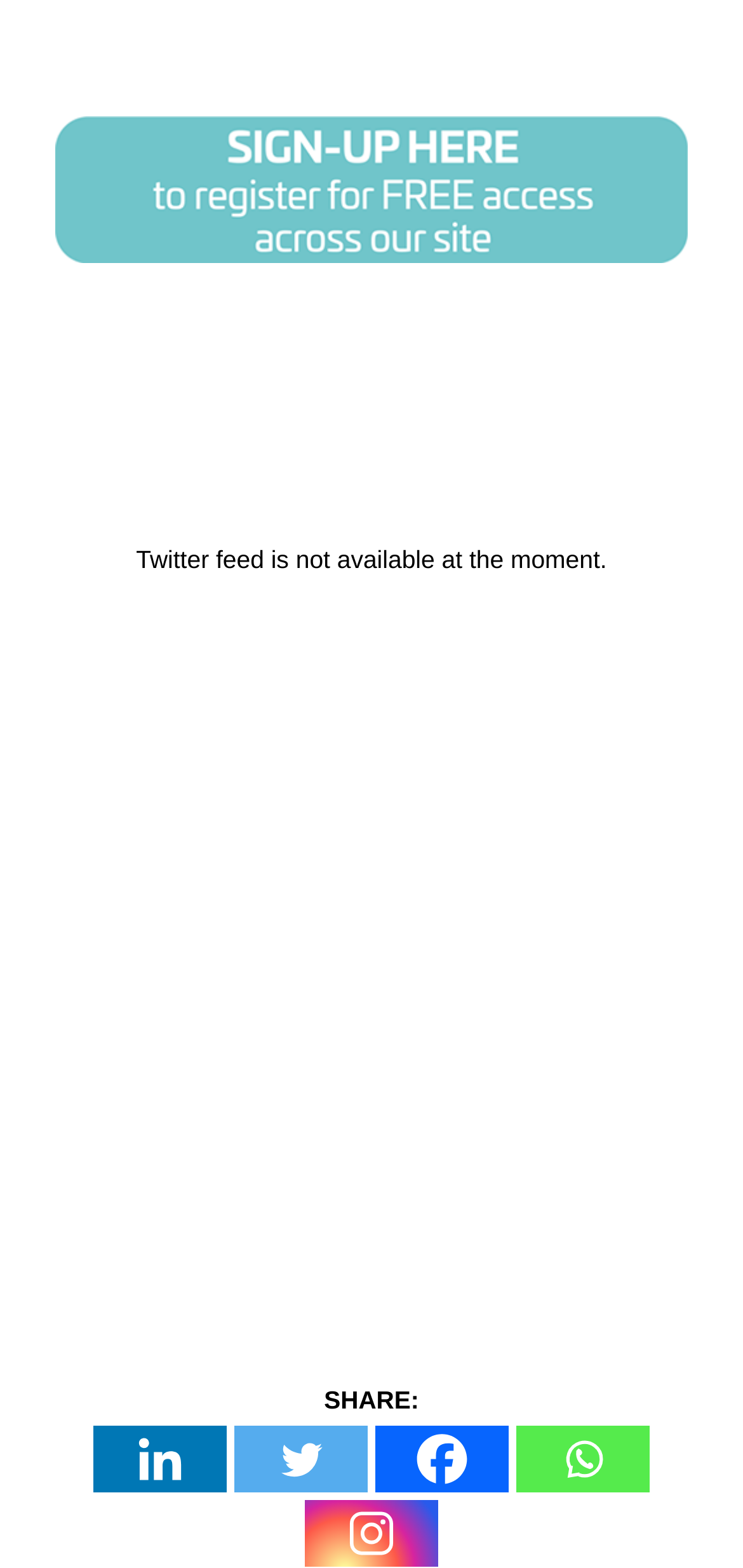What is the position of the Facebook link?
Answer the question with as much detail as you can, using the image as a reference.

I analyzed the bounding box coordinates of the link elements and found that the Facebook link has a y1 coordinate of 0.909, which is below the SHARE: StaticText element with a y1 coordinate of 0.883.